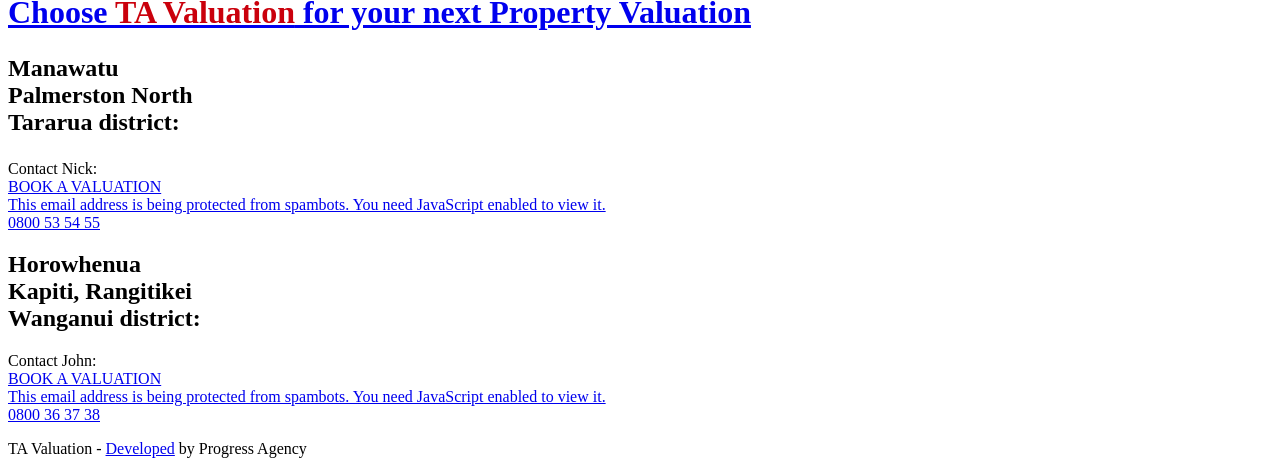What is the email address for Manawatu Palmerston North Tararua district?
Look at the image and answer the question with a single word or phrase.

This email address is being protected from spambots. You need JavaScript enabled to view it.